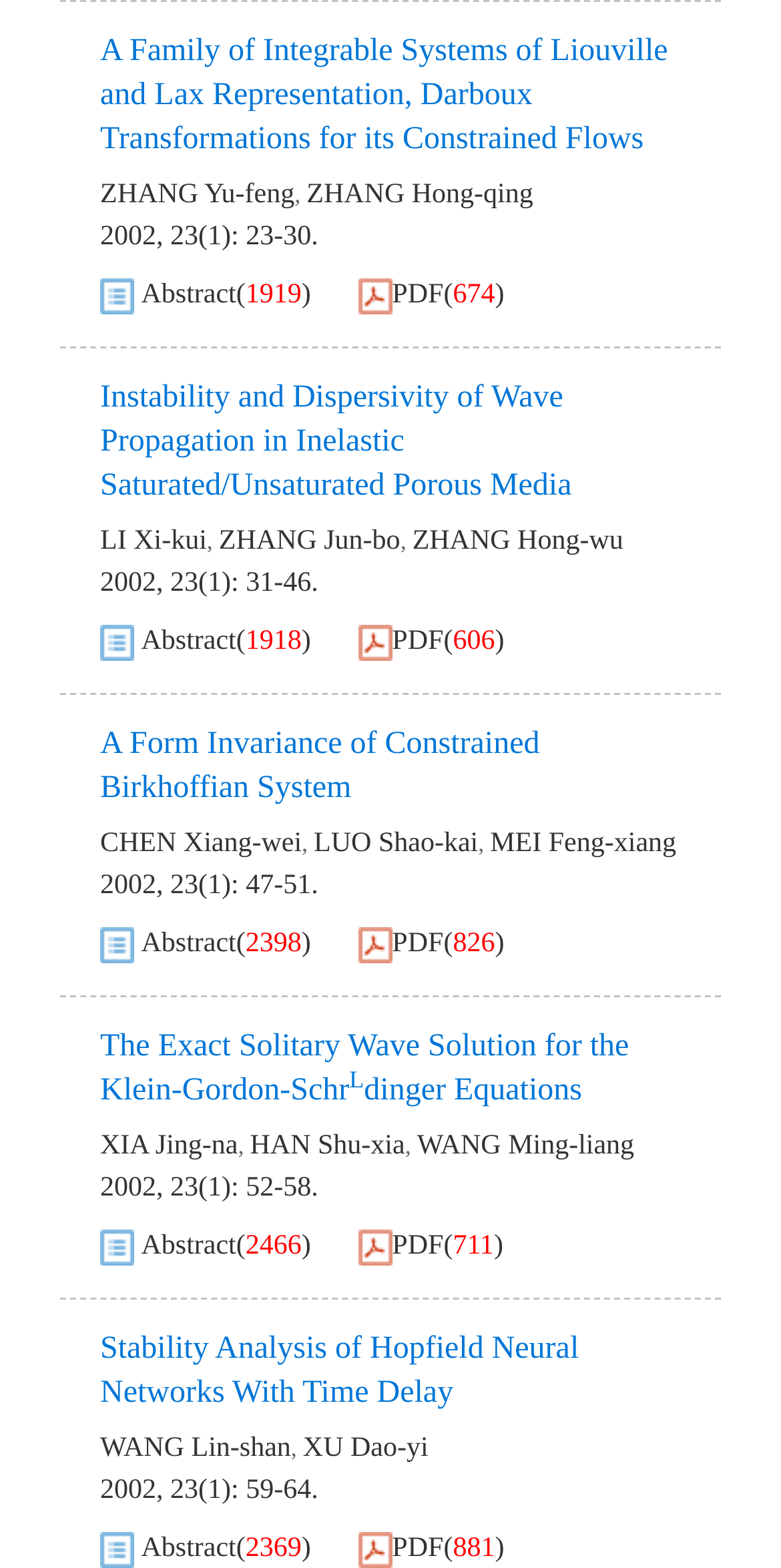Provide a single word or phrase to answer the given question: 
Who is the author of the first article?

ZHANG Yu-feng